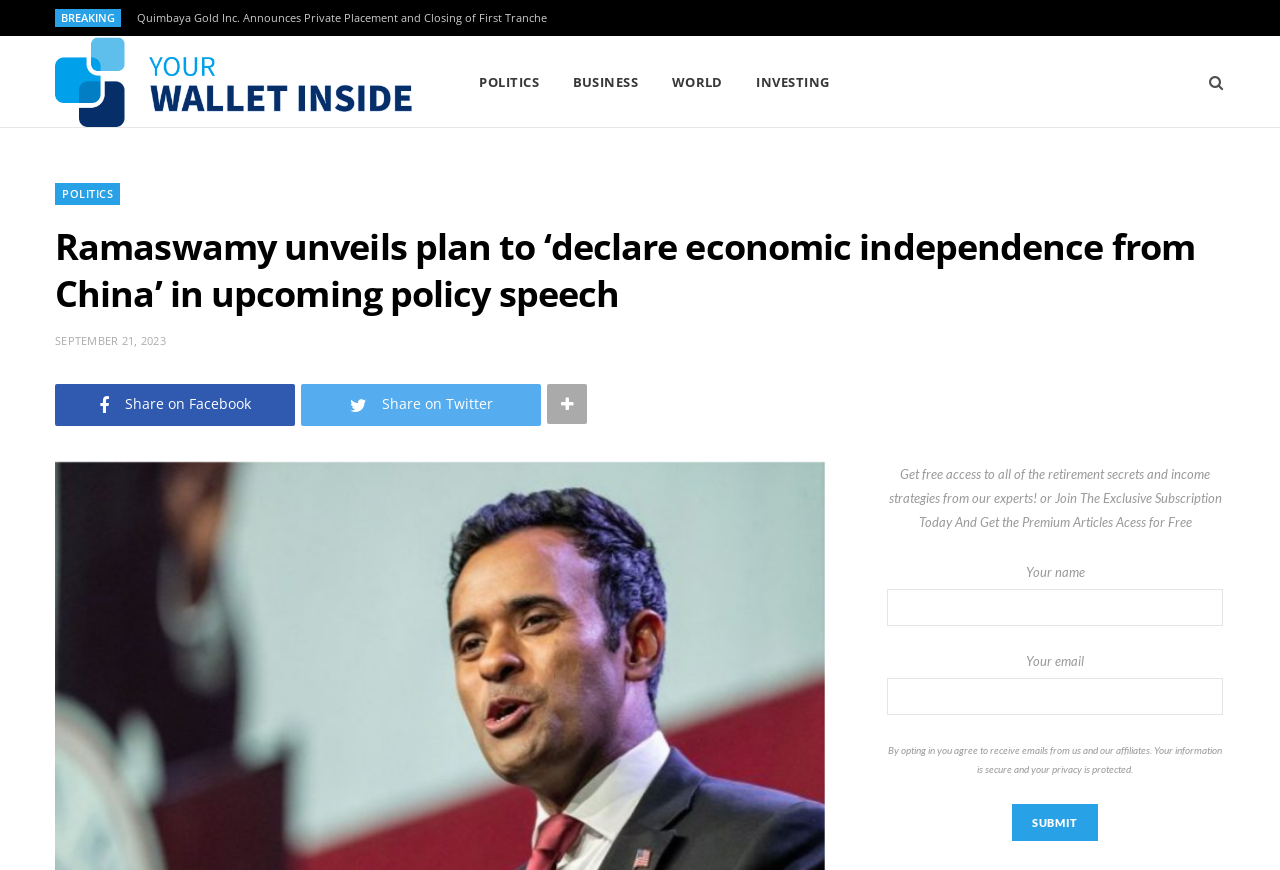Using the element description: "value="Submit"", determine the bounding box coordinates for the specified UI element. The coordinates should be four float numbers between 0 and 1, [left, top, right, bottom].

[0.791, 0.924, 0.858, 0.967]